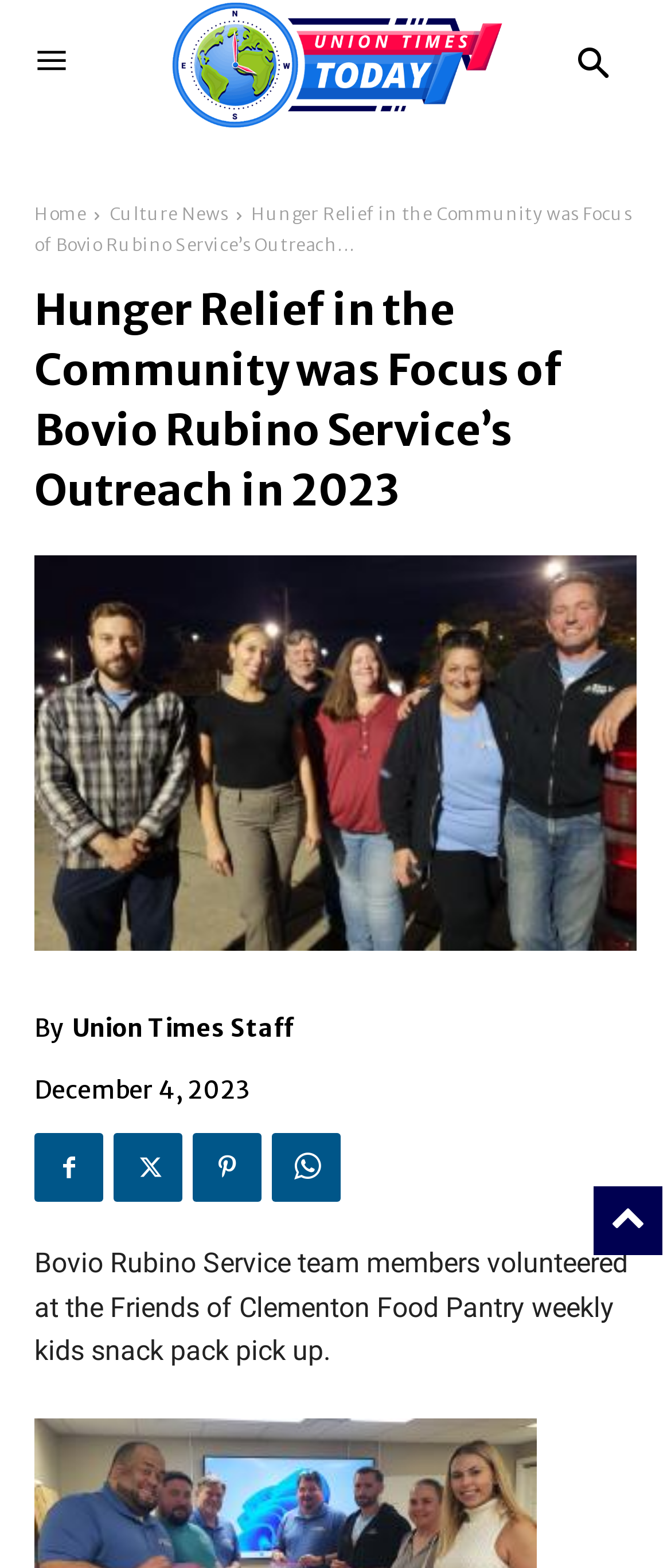Give a one-word or short-phrase answer to the following question: 
What is the date of the article?

December 4, 2023